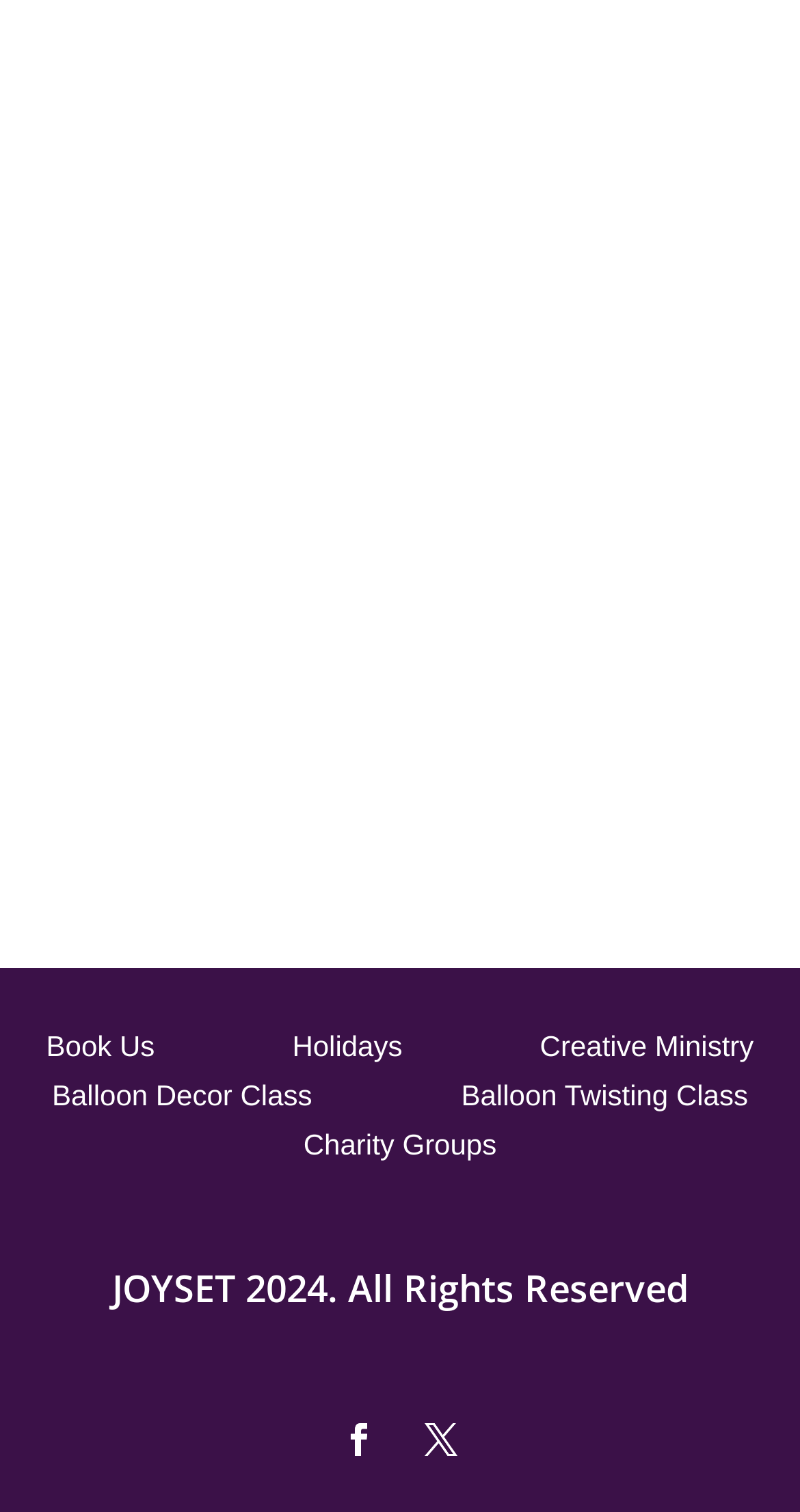Give the bounding box coordinates for this UI element: "Holidays". The coordinates should be four float numbers between 0 and 1, arranged as [left, top, right, bottom].

[0.365, 0.682, 0.503, 0.712]